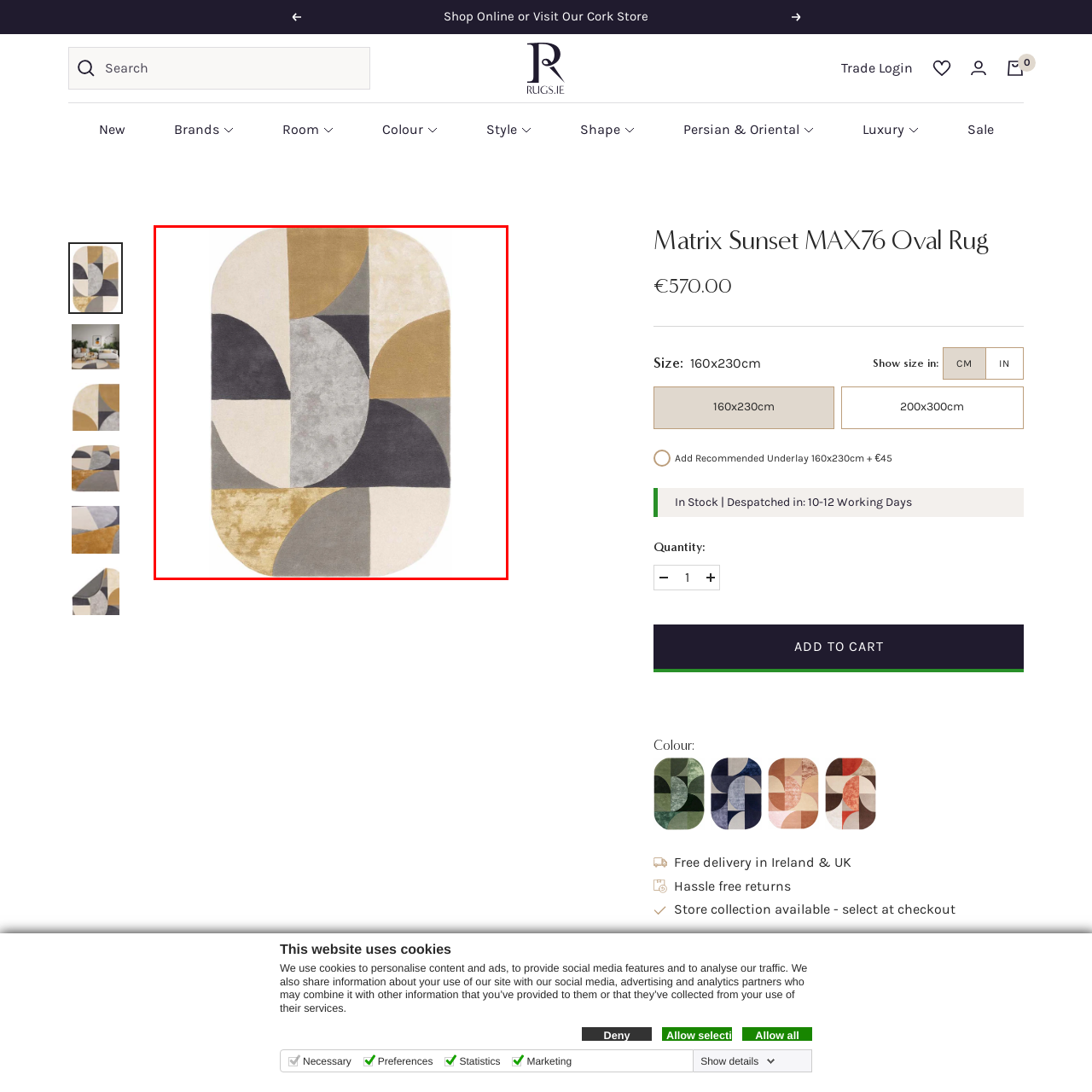Check the image inside the red boundary and briefly answer: What materials is the rug made of?

Wool and viscose